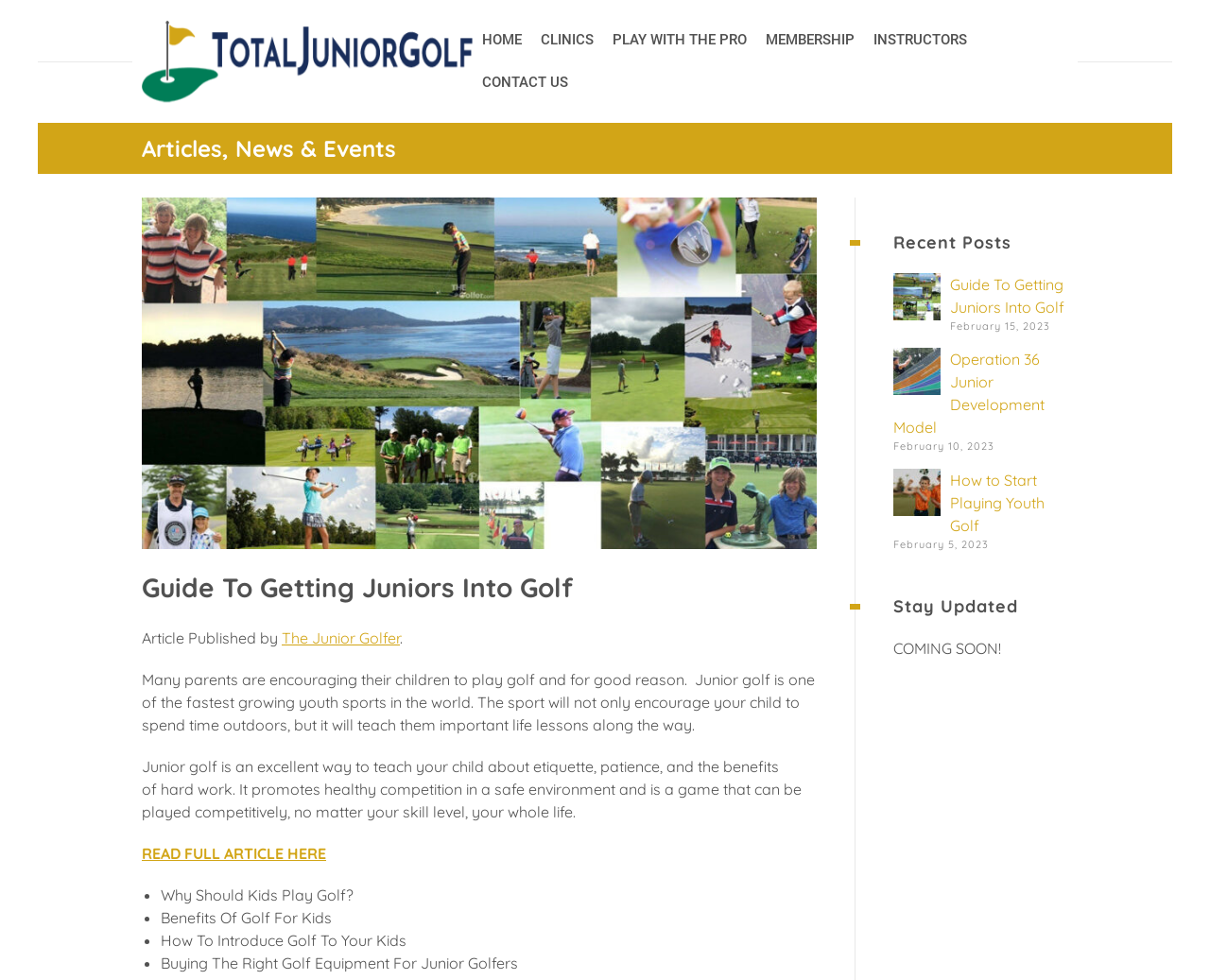Please determine the bounding box coordinates of the area that needs to be clicked to complete this task: 'Click on the 'HOME' link'. The coordinates must be four float numbers between 0 and 1, formatted as [left, top, right, bottom].

[0.391, 0.019, 0.439, 0.063]